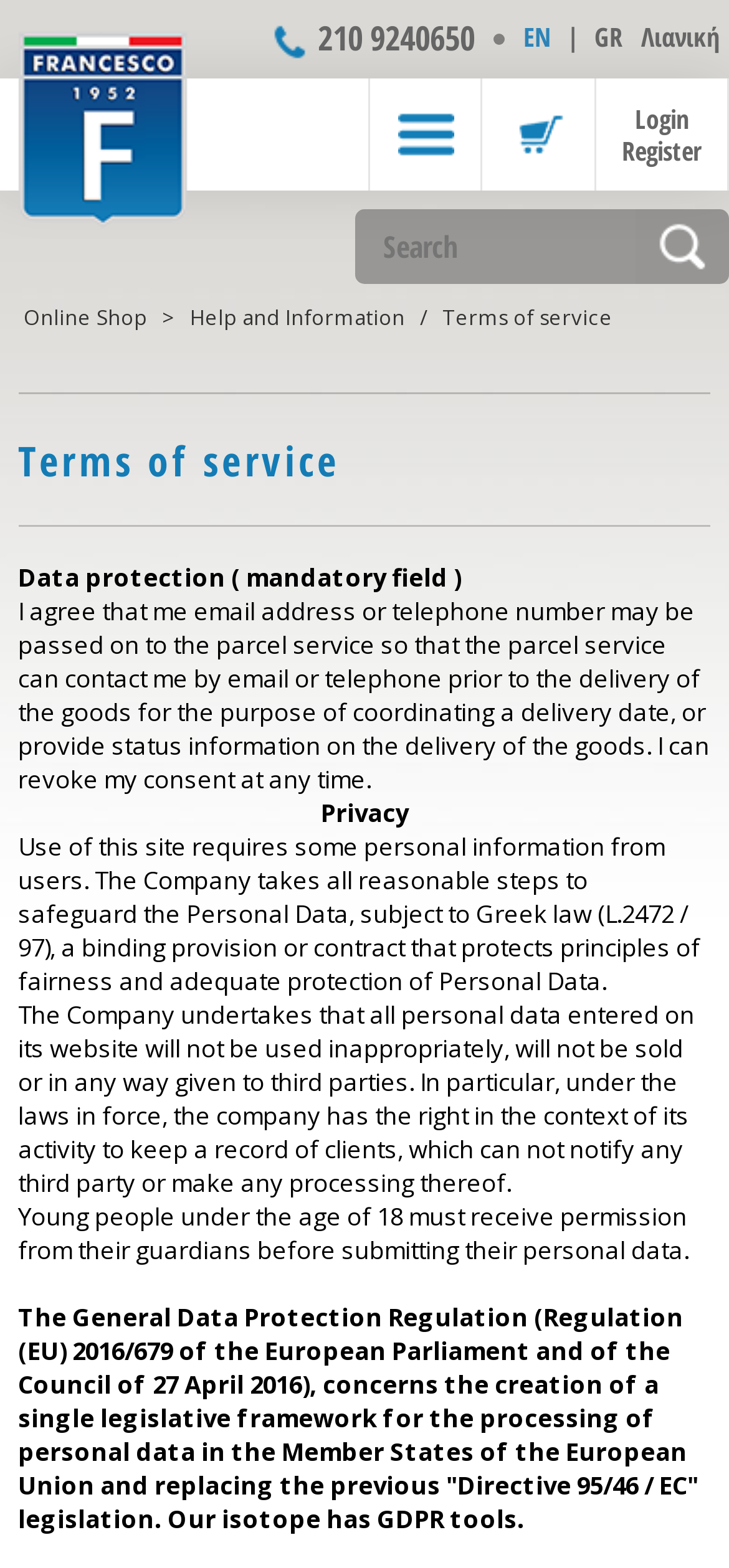Locate the bounding box coordinates of the clickable area needed to fulfill the instruction: "Click the 'Help and Information' link".

[0.261, 0.193, 0.556, 0.211]